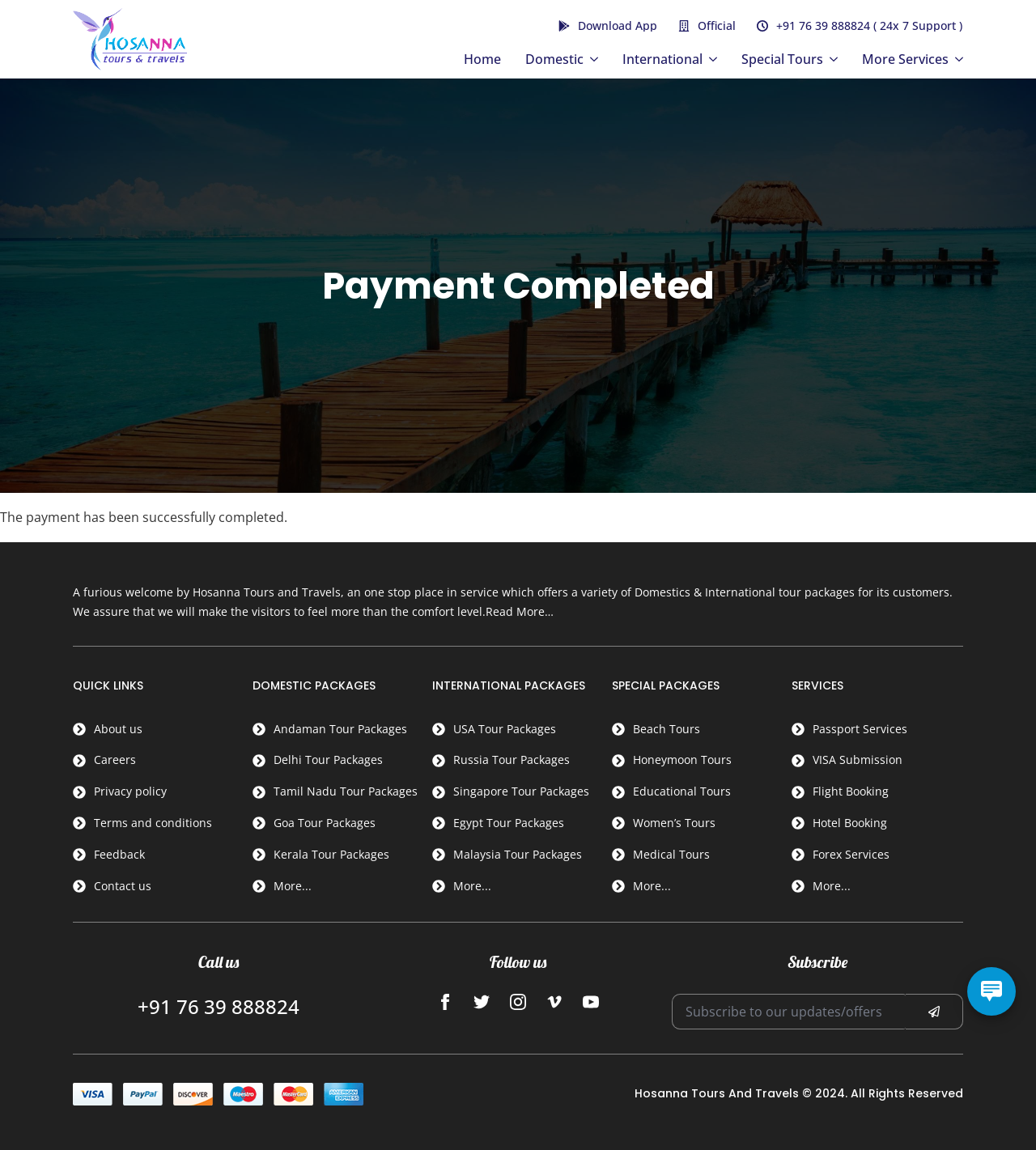Using the webpage screenshot, locate the HTML element that fits the following description and provide its bounding box: "Terms and conditions".

[0.07, 0.706, 0.205, 0.726]